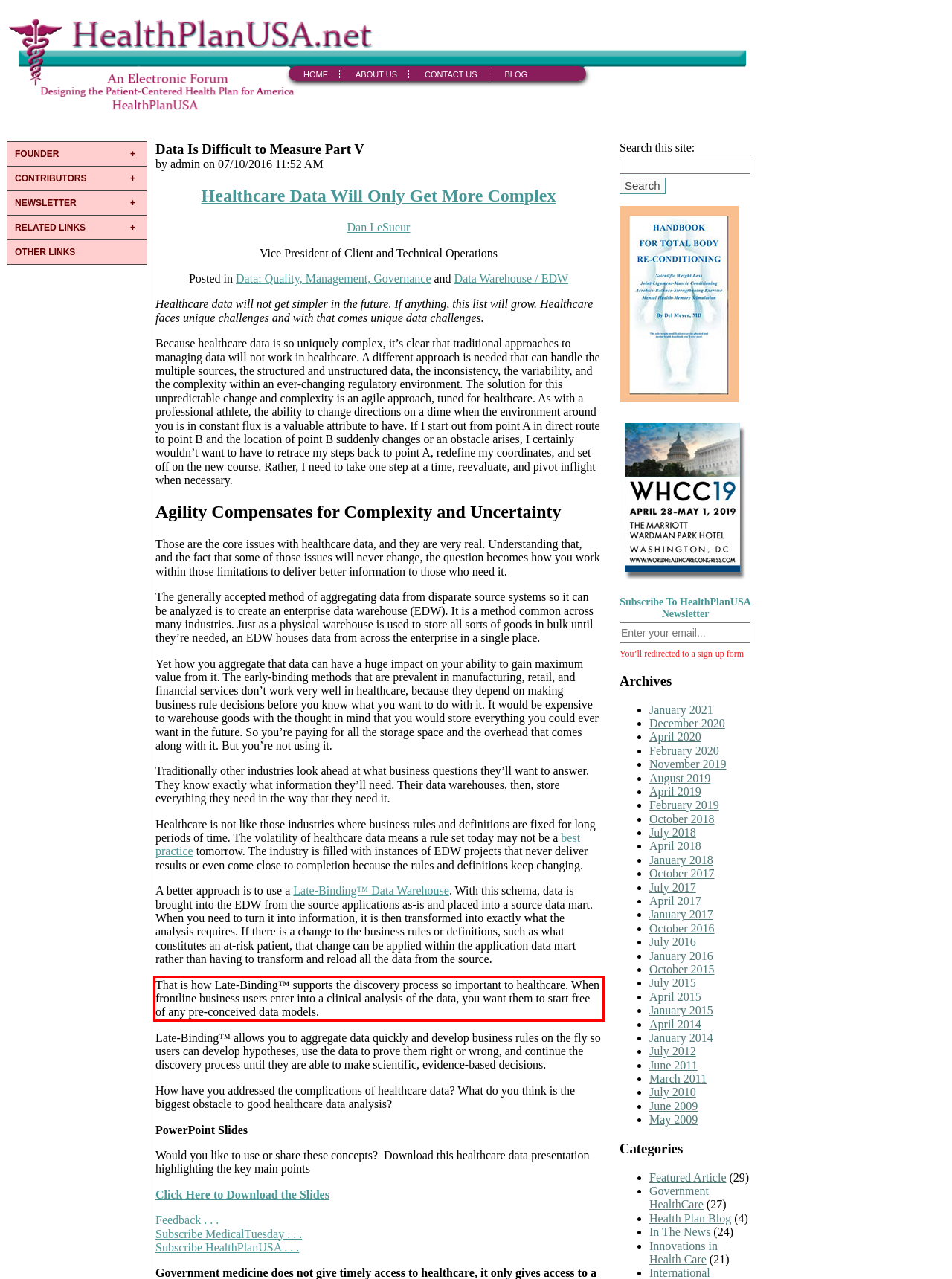Using the provided webpage screenshot, identify and read the text within the red rectangle bounding box.

That is how Late-Binding™ supports the discovery process so important to healthcare. When frontline business users enter into a clinical analysis of the data, you want them to start free of any pre-conceived data models.